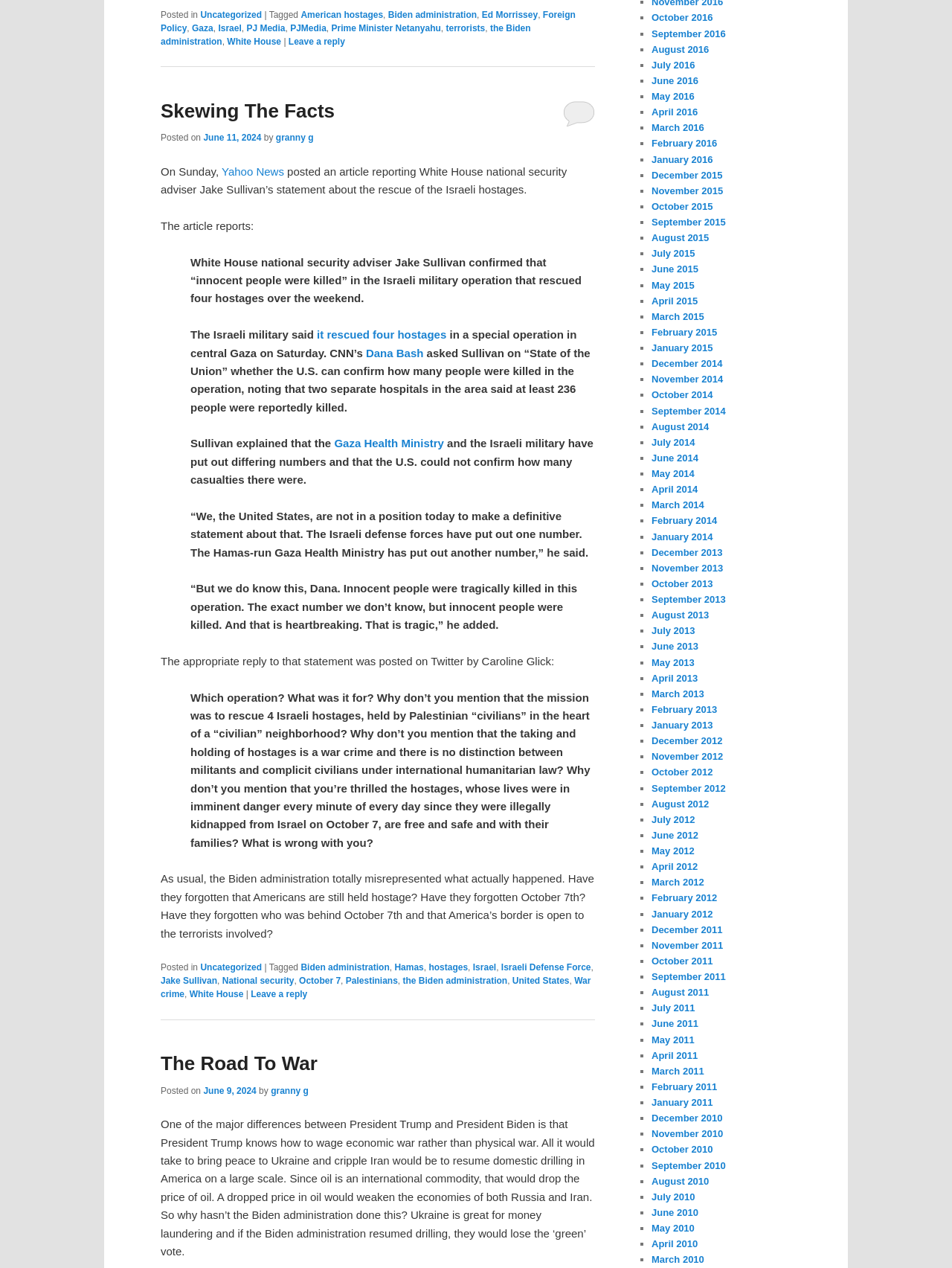Locate the UI element described by The Road To War in the provided webpage screenshot. Return the bounding box coordinates in the format (top-left x, top-left y, bottom-right x, bottom-right y), ensuring all values are between 0 and 1.

[0.169, 0.83, 0.334, 0.847]